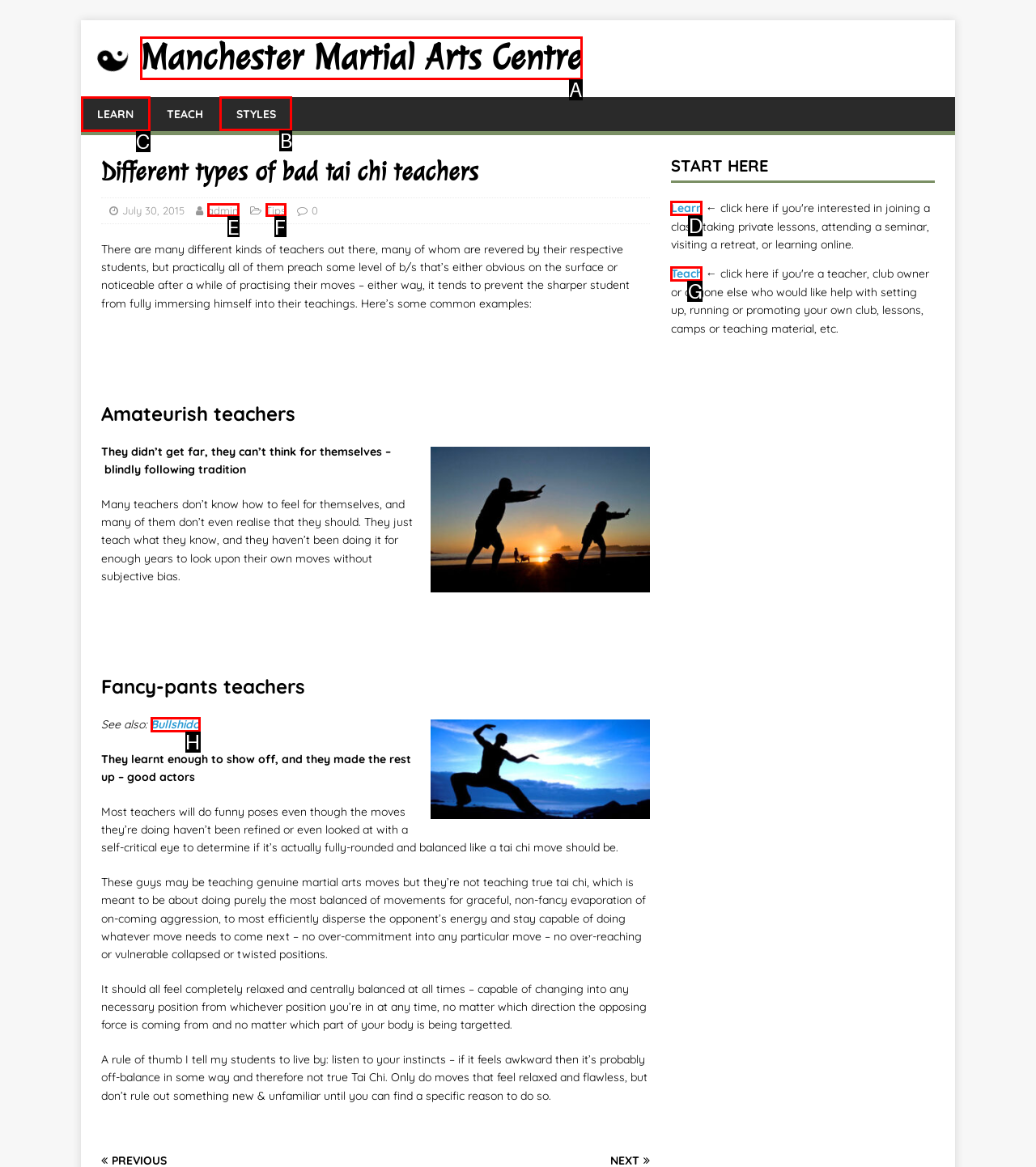Choose the correct UI element to click for this task: Click on the 'STYLES' link Answer using the letter from the given choices.

B